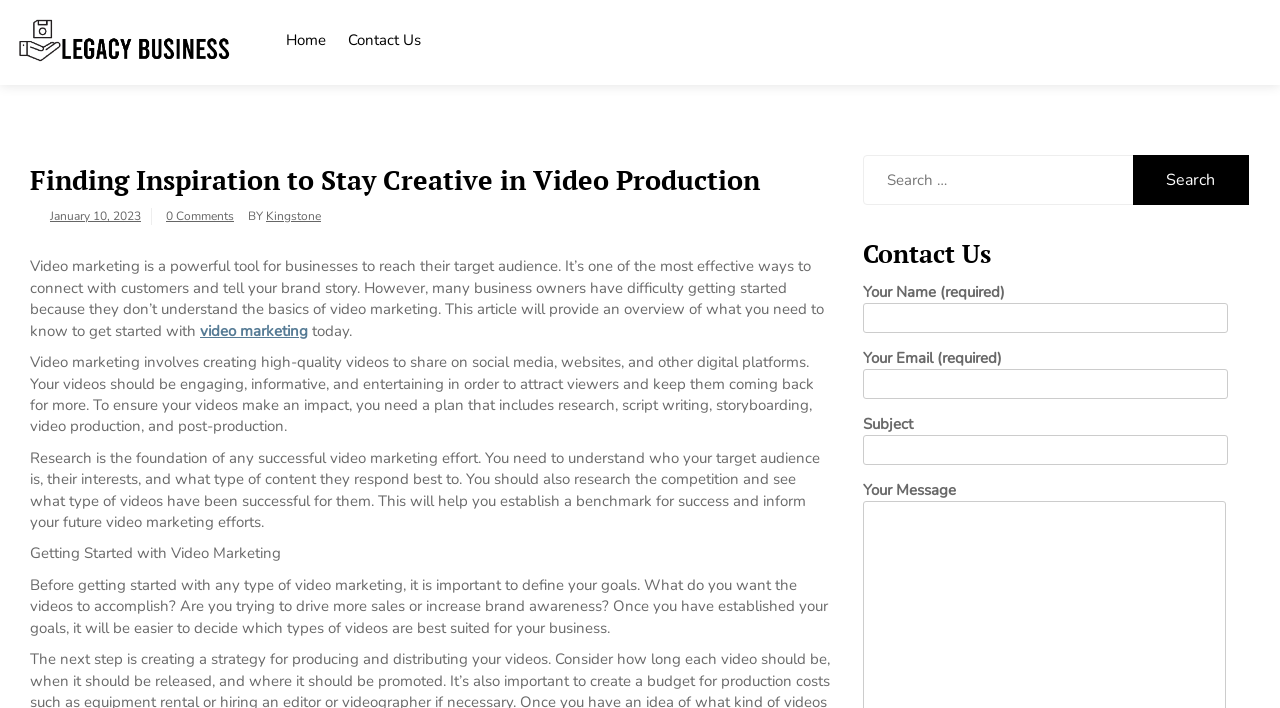Pinpoint the bounding box coordinates of the area that must be clicked to complete this instruction: "Visit the 'Earrings' page".

None